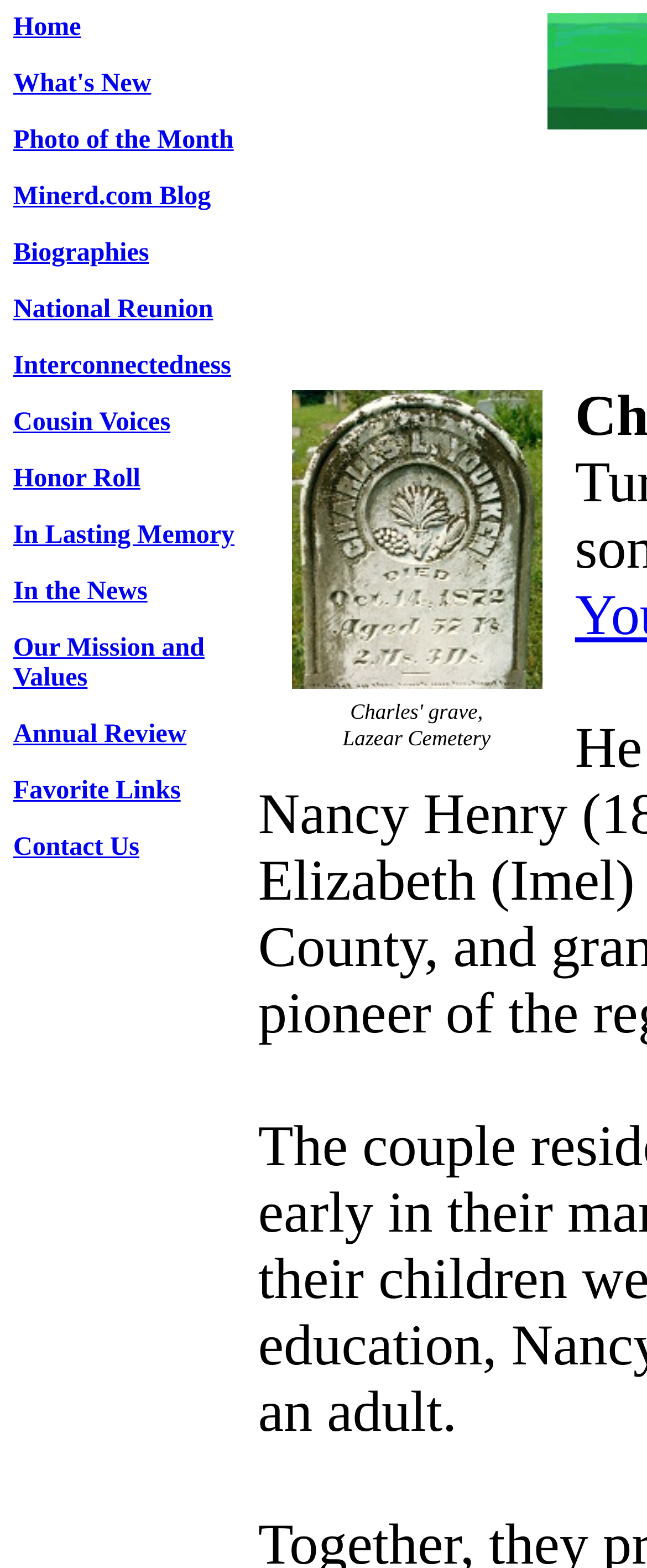Provide the bounding box coordinates of the HTML element described by the text: "In the News". The coordinates should be in the format [left, top, right, bottom] with values between 0 and 1.

[0.021, 0.368, 0.228, 0.386]